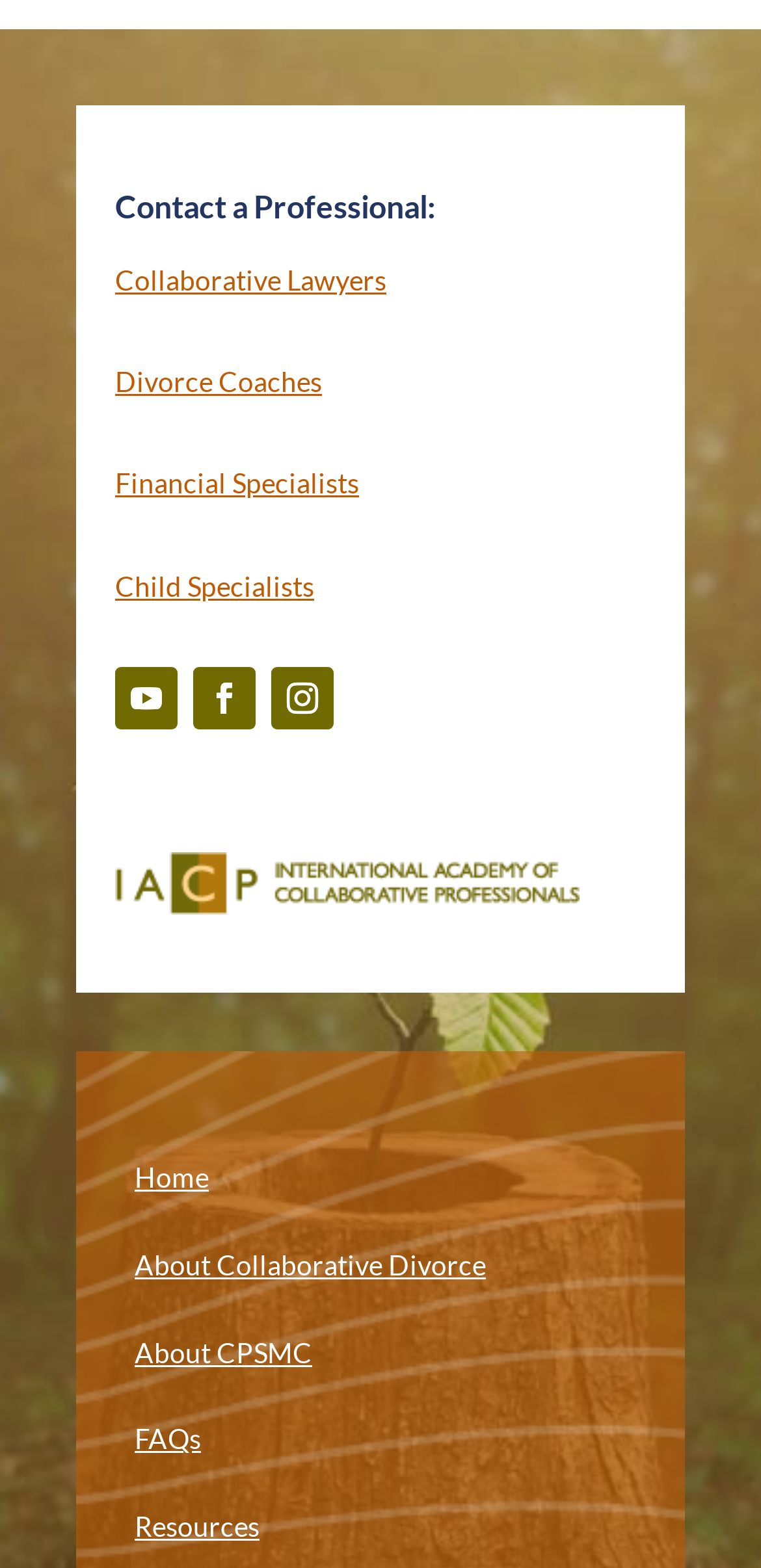Find the bounding box coordinates of the element you need to click on to perform this action: 'Visit the International Academy of Collaborative Professionals'. The coordinates should be represented by four float values between 0 and 1, in the format [left, top, right, bottom].

[0.151, 0.566, 0.762, 0.587]